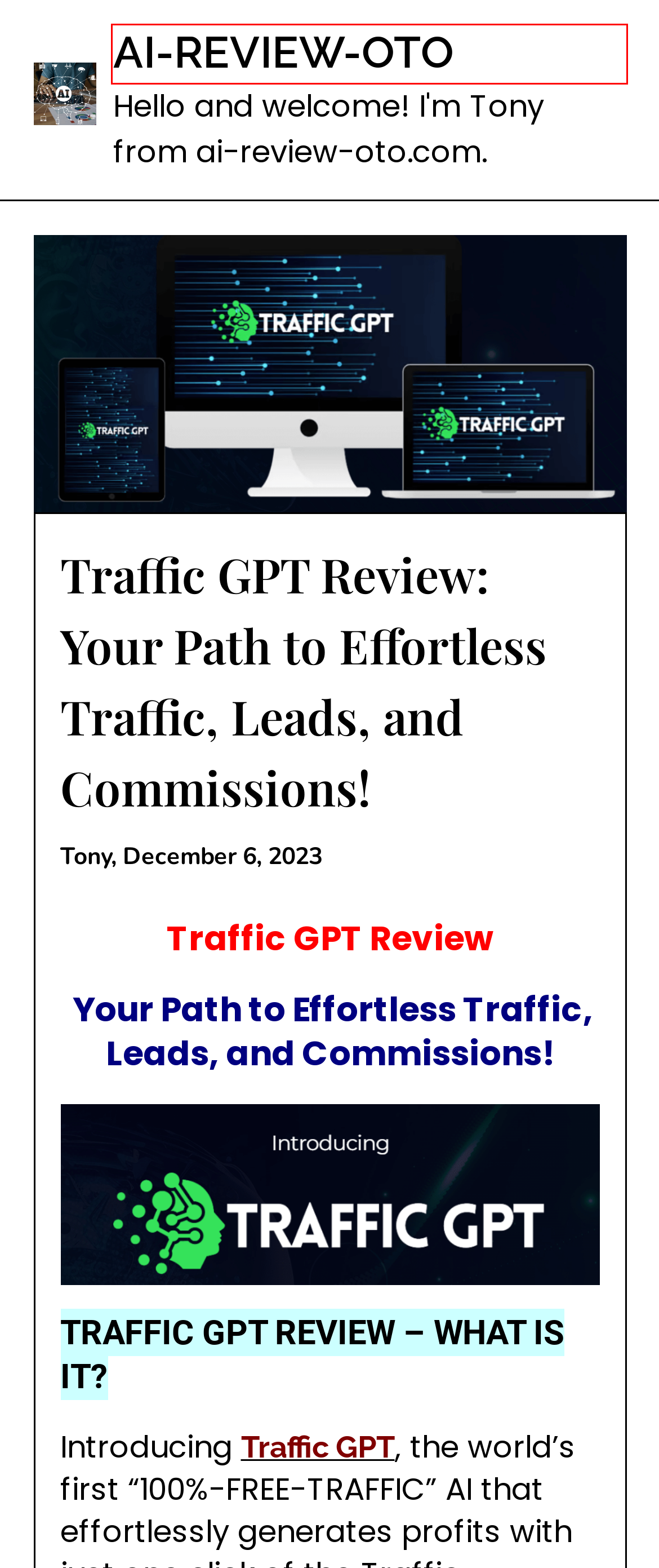You have a screenshot of a webpage with a red bounding box around an element. Choose the best matching webpage description that would appear after clicking the highlighted element. Here are the candidates:
A. November 2023 - AI-REVIEW-OTO
B. Internet Marketing Education Monthly Membership Review - AI-REVIEW-OTO
C. October 2023 - AI-REVIEW-OTO
D. Traffic GPT OTO Archives - AI-REVIEW-OTO
E. OTOS/ UPSELLS Archives - AI-REVIEW-OTO
F. BEST TOOLS Archives - AI-REVIEW-OTO
G. AI-REVIEW-OTO - Hello and welcome! I'm Tony from ai-review-oto.com.
H. August 2023 - AI-REVIEW-OTO

G